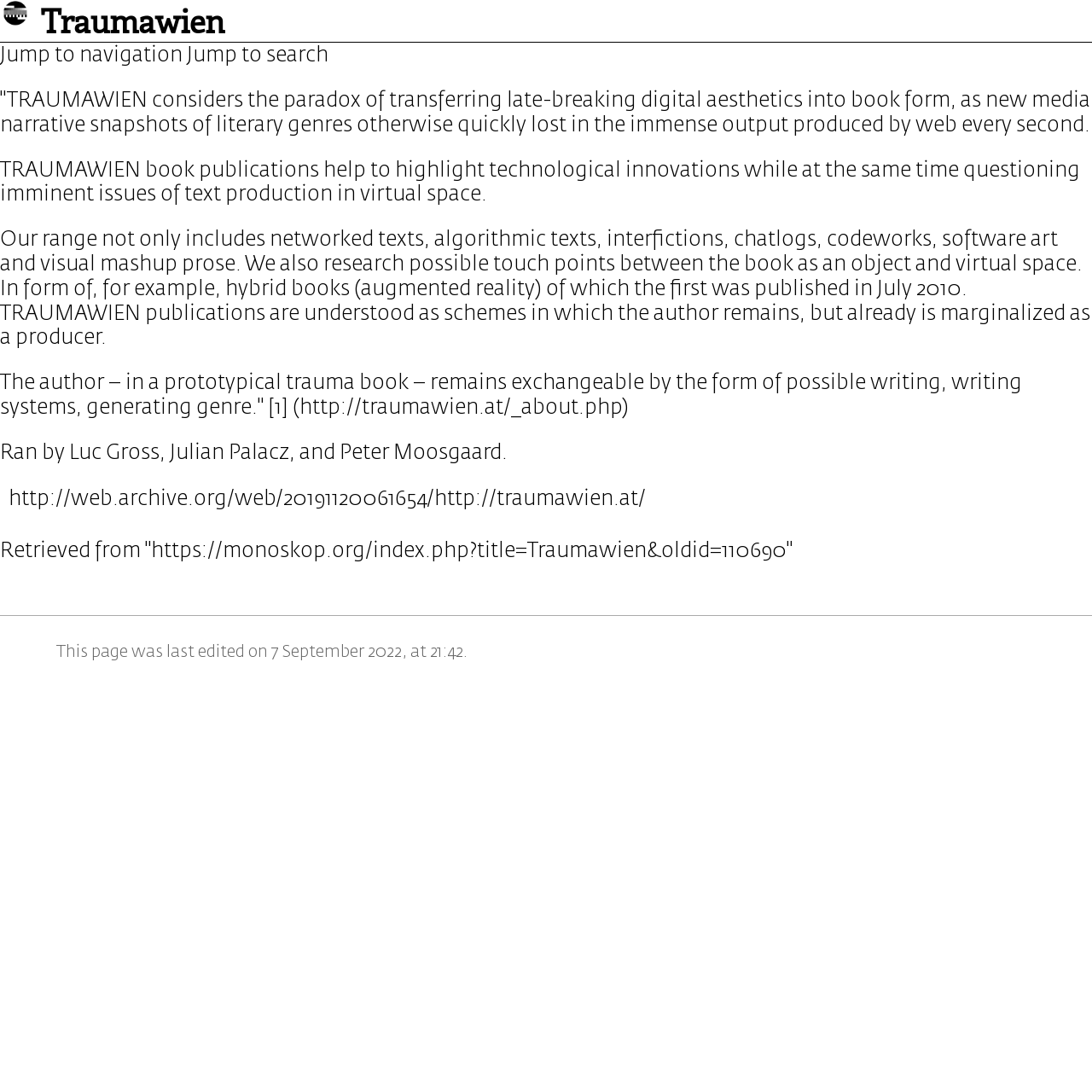Determine the coordinates of the bounding box for the clickable area needed to execute this instruction: "Visit the about page".

[0.245, 0.364, 0.576, 0.383]